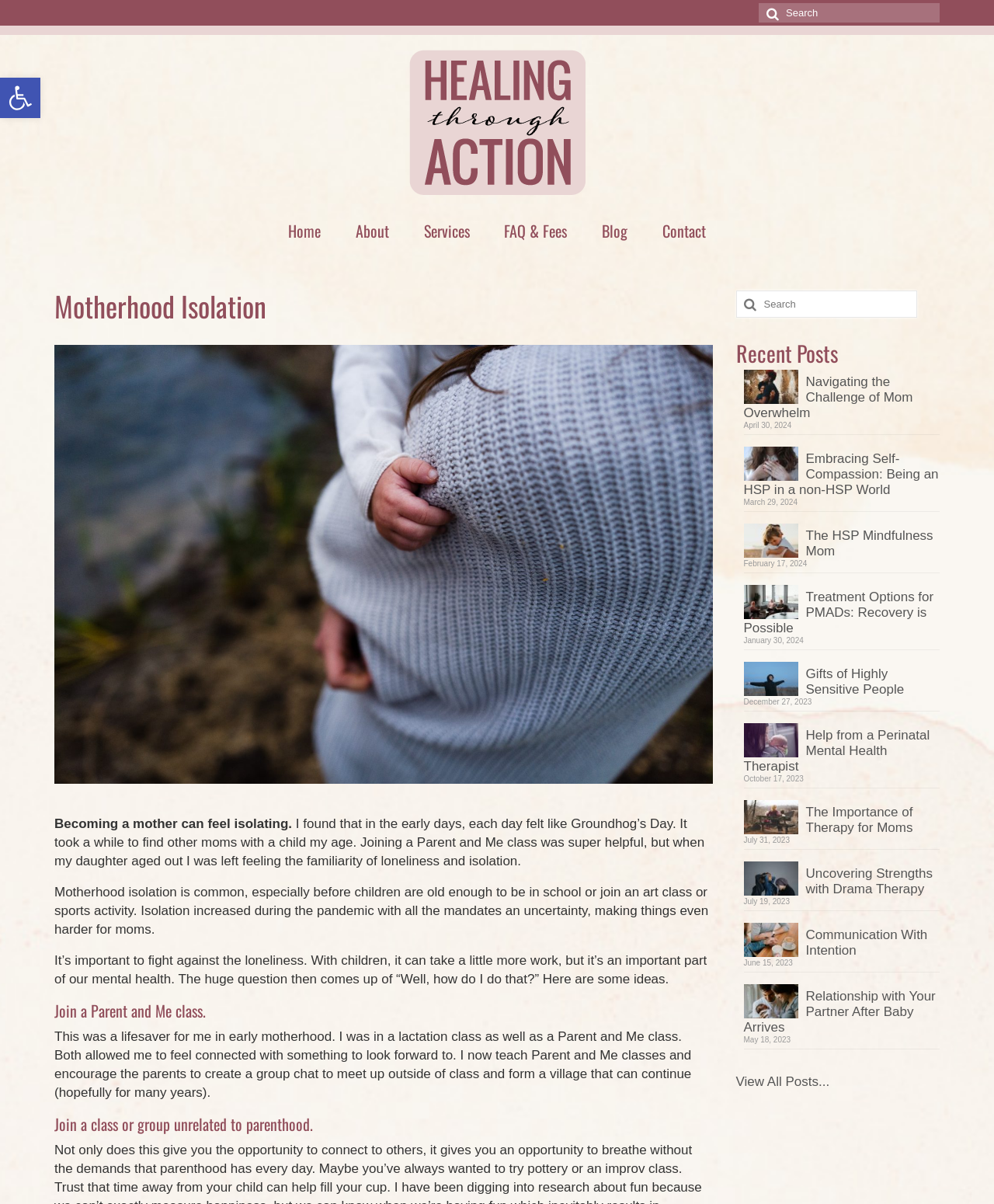Can you find the bounding box coordinates for the element that needs to be clicked to execute this instruction: "Open the toolbar accessibility tools"? The coordinates should be given as four float numbers between 0 and 1, i.e., [left, top, right, bottom].

[0.0, 0.065, 0.041, 0.098]